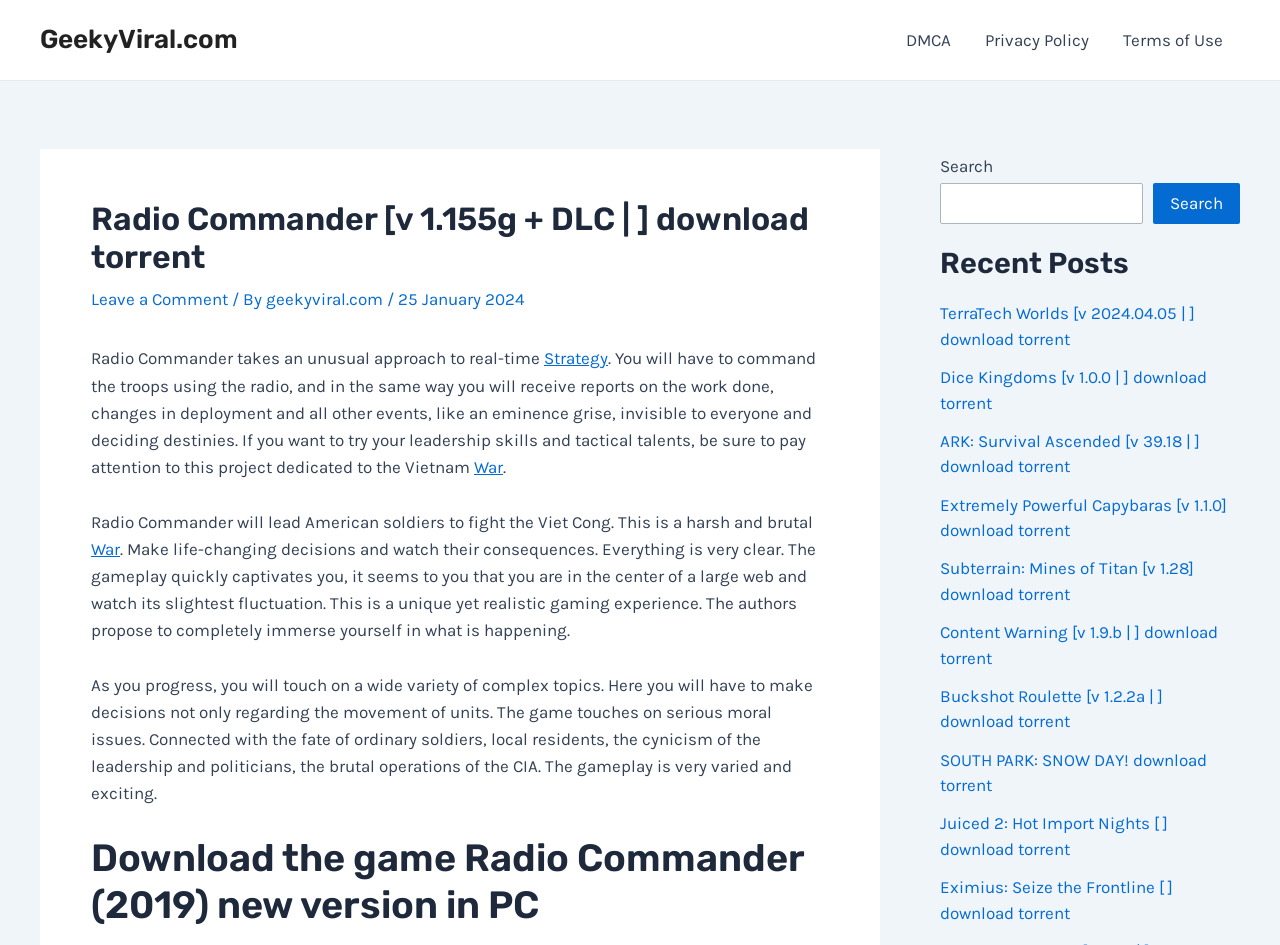Determine the bounding box coordinates of the element's region needed to click to follow the instruction: "Search for a game". Provide these coordinates as four float numbers between 0 and 1, formatted as [left, top, right, bottom].

[0.734, 0.194, 0.893, 0.237]